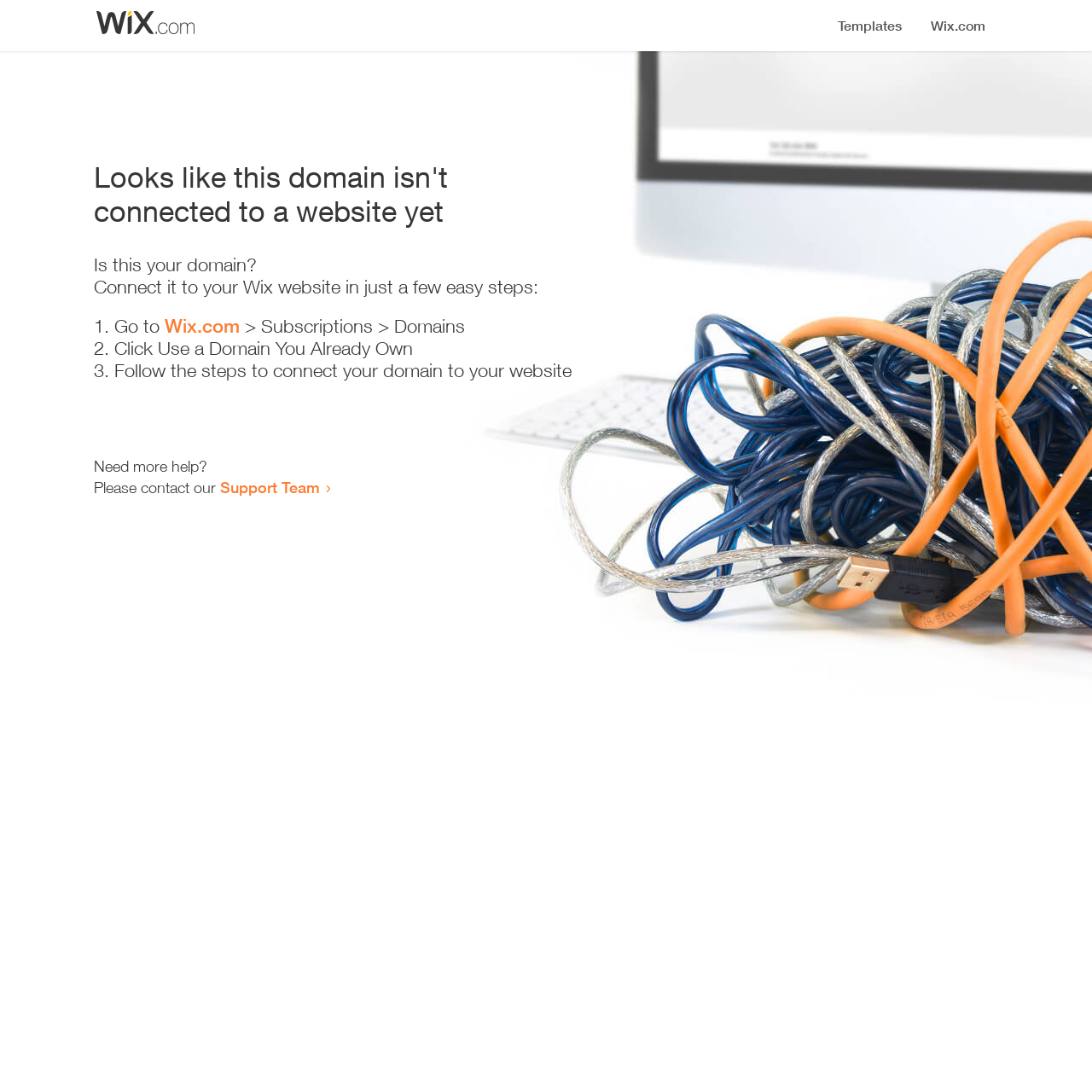Using the webpage screenshot and the element description Support Team, determine the bounding box coordinates. Specify the coordinates in the format (top-left x, top-left y, bottom-right x, bottom-right y) with values ranging from 0 to 1.

[0.202, 0.438, 0.293, 0.455]